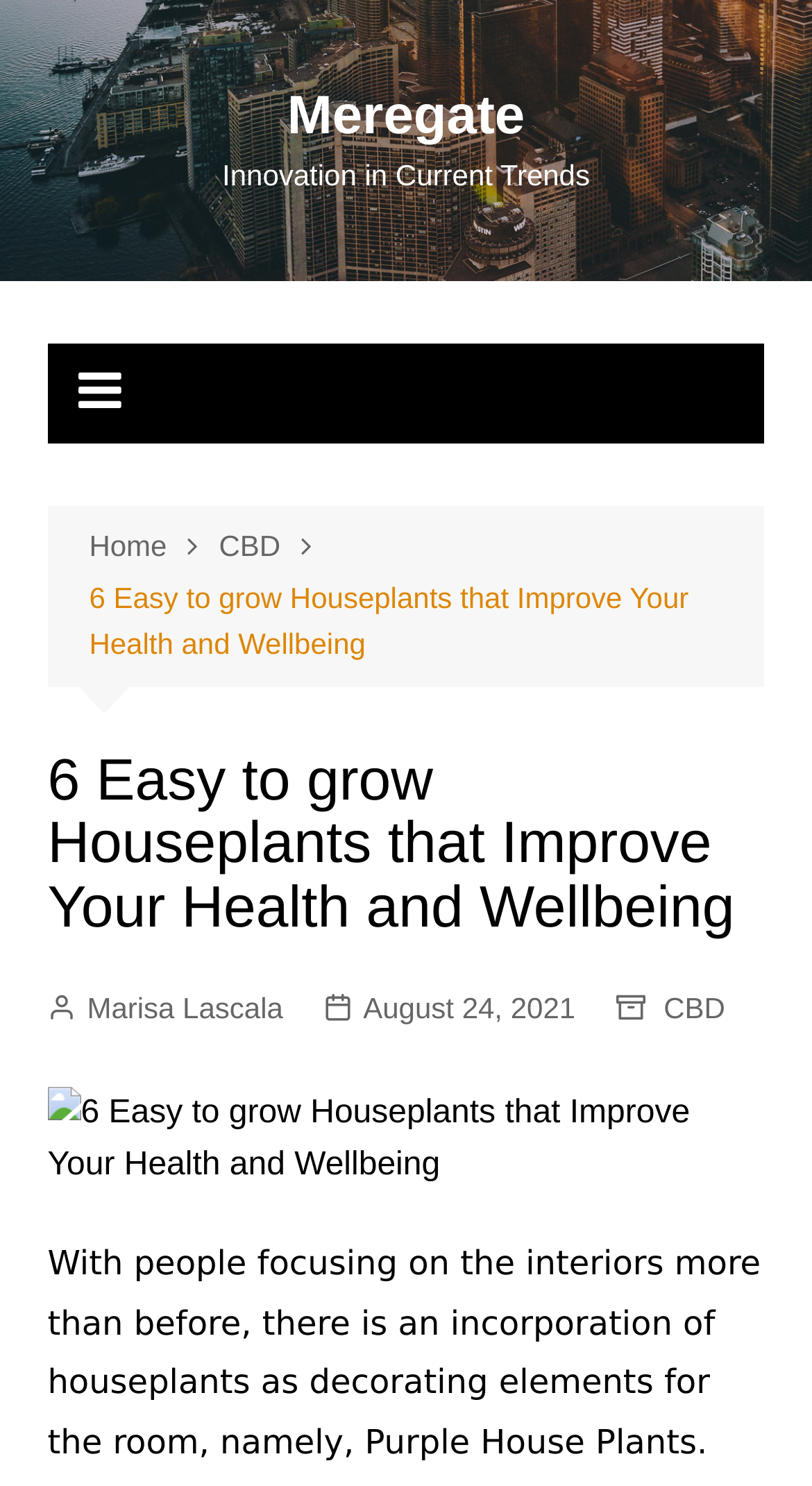What is the author of the article?
Using the image, give a concise answer in the form of a single word or short phrase.

Marisa Lascala